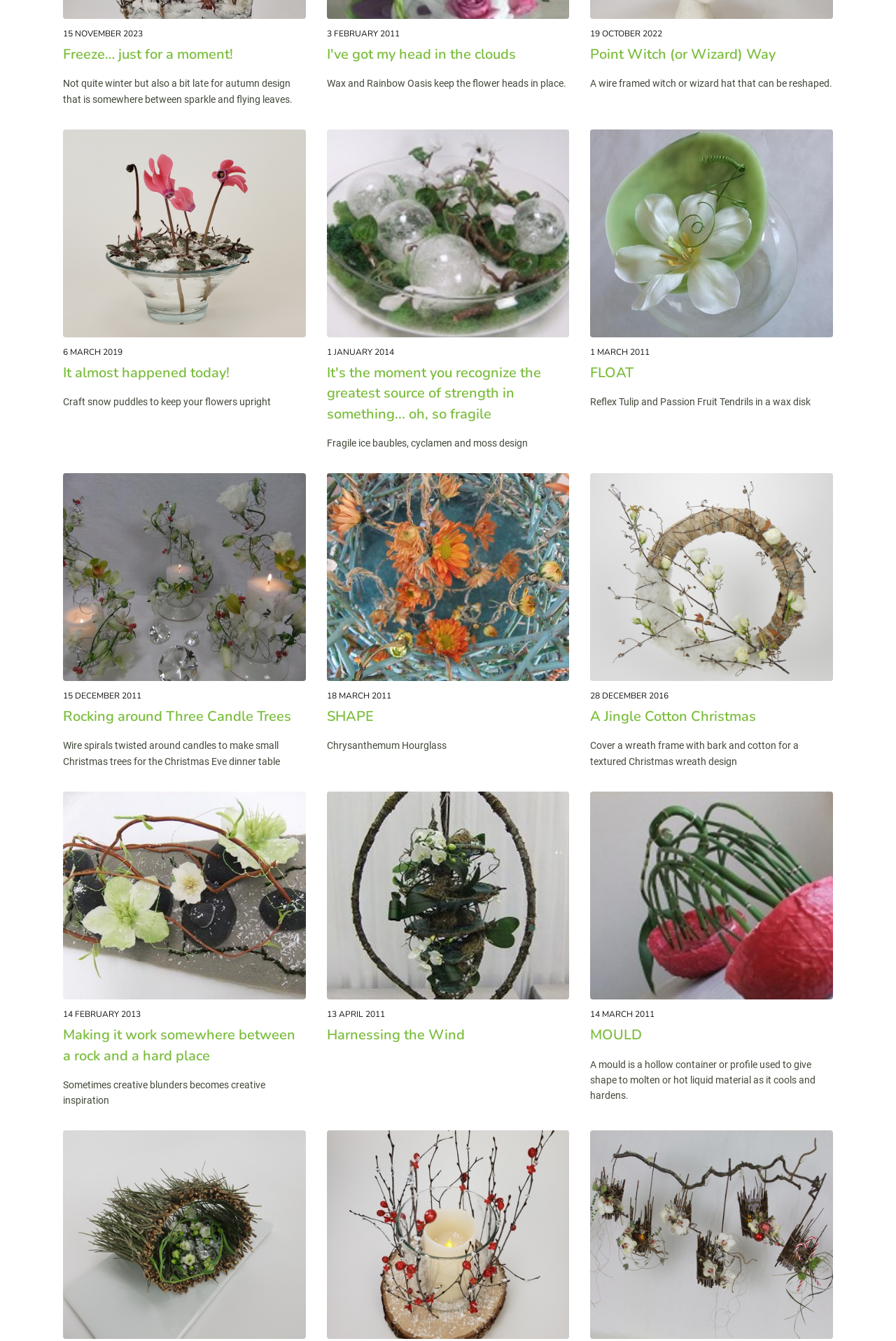Can you pinpoint the bounding box coordinates for the clickable element required for this instruction: "Follow 'Point Witch (or Wizard) Way' link"? The coordinates should be four float numbers between 0 and 1, i.e., [left, top, right, bottom].

[0.659, 0.033, 0.93, 0.048]